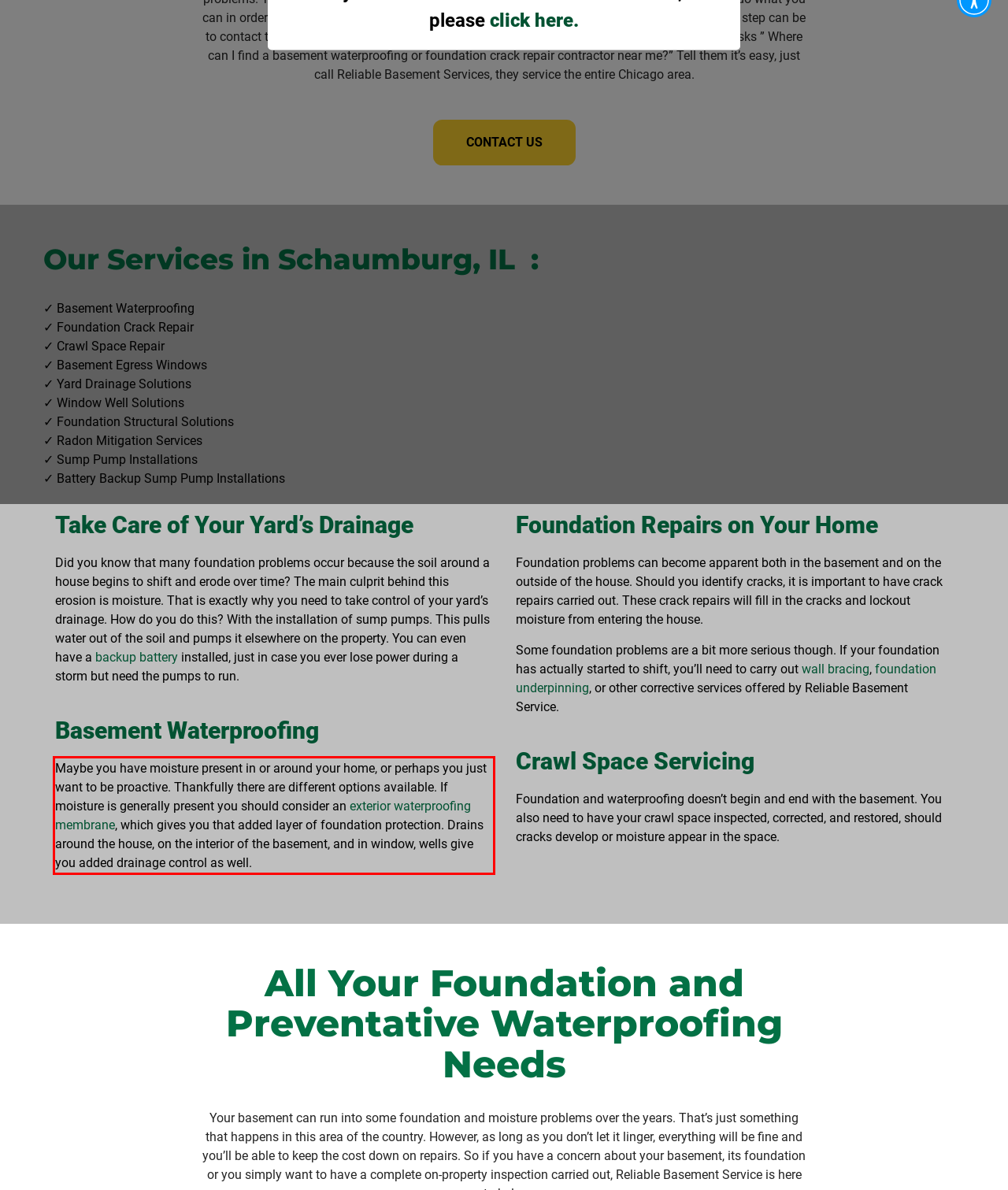Identify the text inside the red bounding box on the provided webpage screenshot by performing OCR.

Maybe you have moisture present in or around your home, or perhaps you just want to be proactive. Thankfully there are different options available. If moisture is generally present you should consider an exterior waterproofing membrane, which gives you that added layer of foundation protection. Drains around the house, on the interior of the basement, and in window, wells give you added drainage control as well.